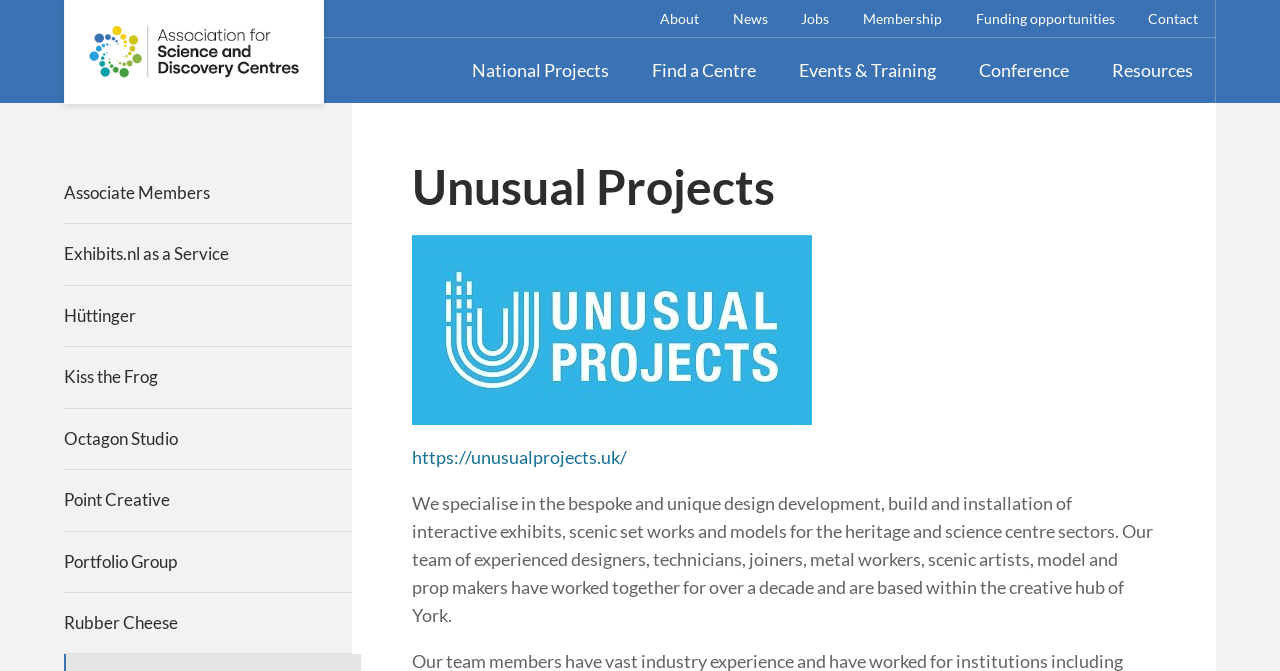Please specify the bounding box coordinates of the clickable region necessary for completing the following instruction: "Visit the Association for Science and Discovery Centres website". The coordinates must consist of four float numbers between 0 and 1, i.e., [left, top, right, bottom].

[0.066, 0.03, 0.237, 0.125]